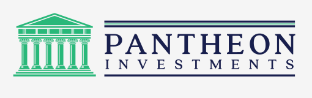Please give a short response to the question using one word or a phrase:
What is the font color of the word 'PANTHEON'?

navy blue